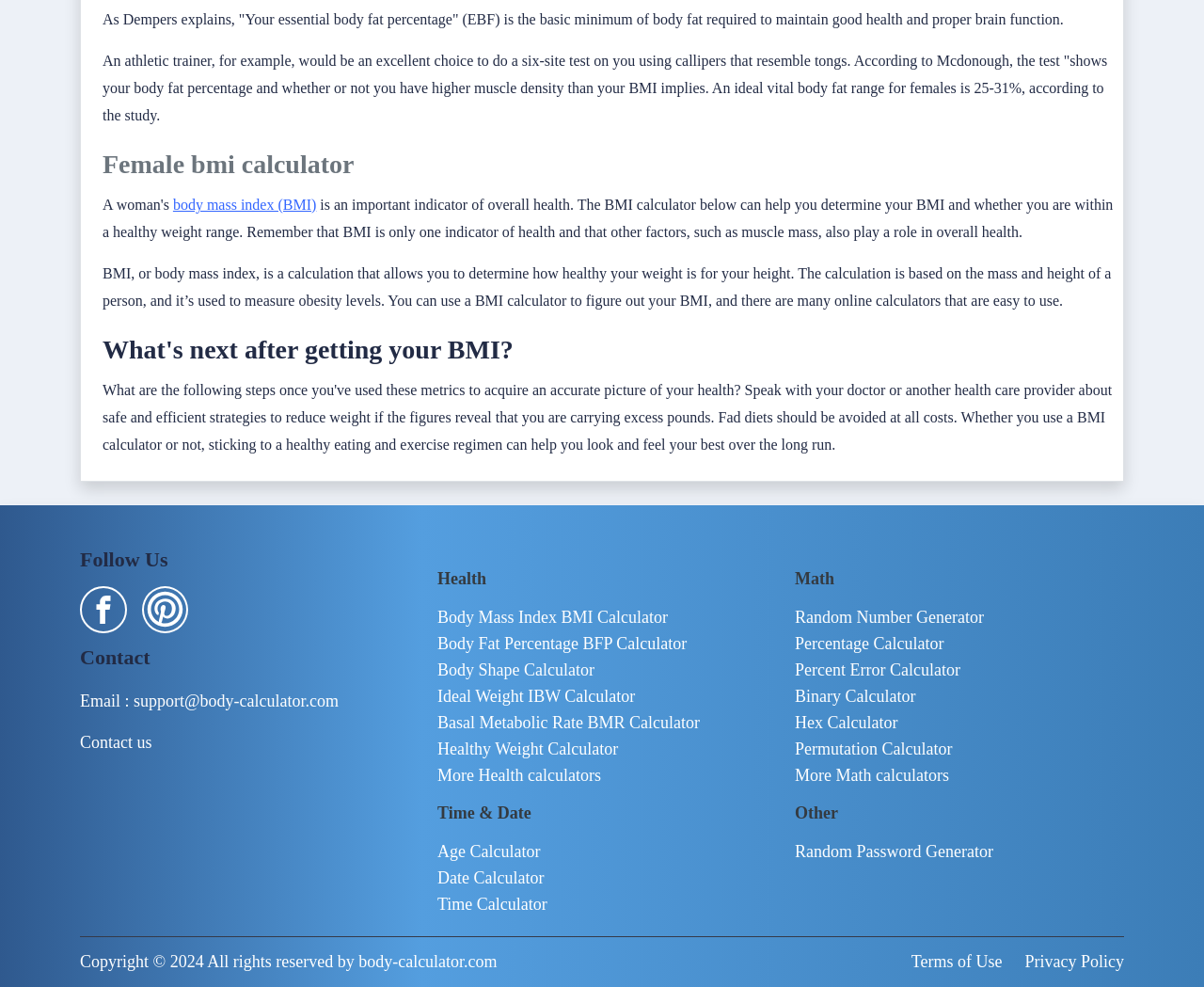Locate the bounding box of the UI element described in the following text: "title="Pinterest"".

[0.118, 0.594, 0.156, 0.642]